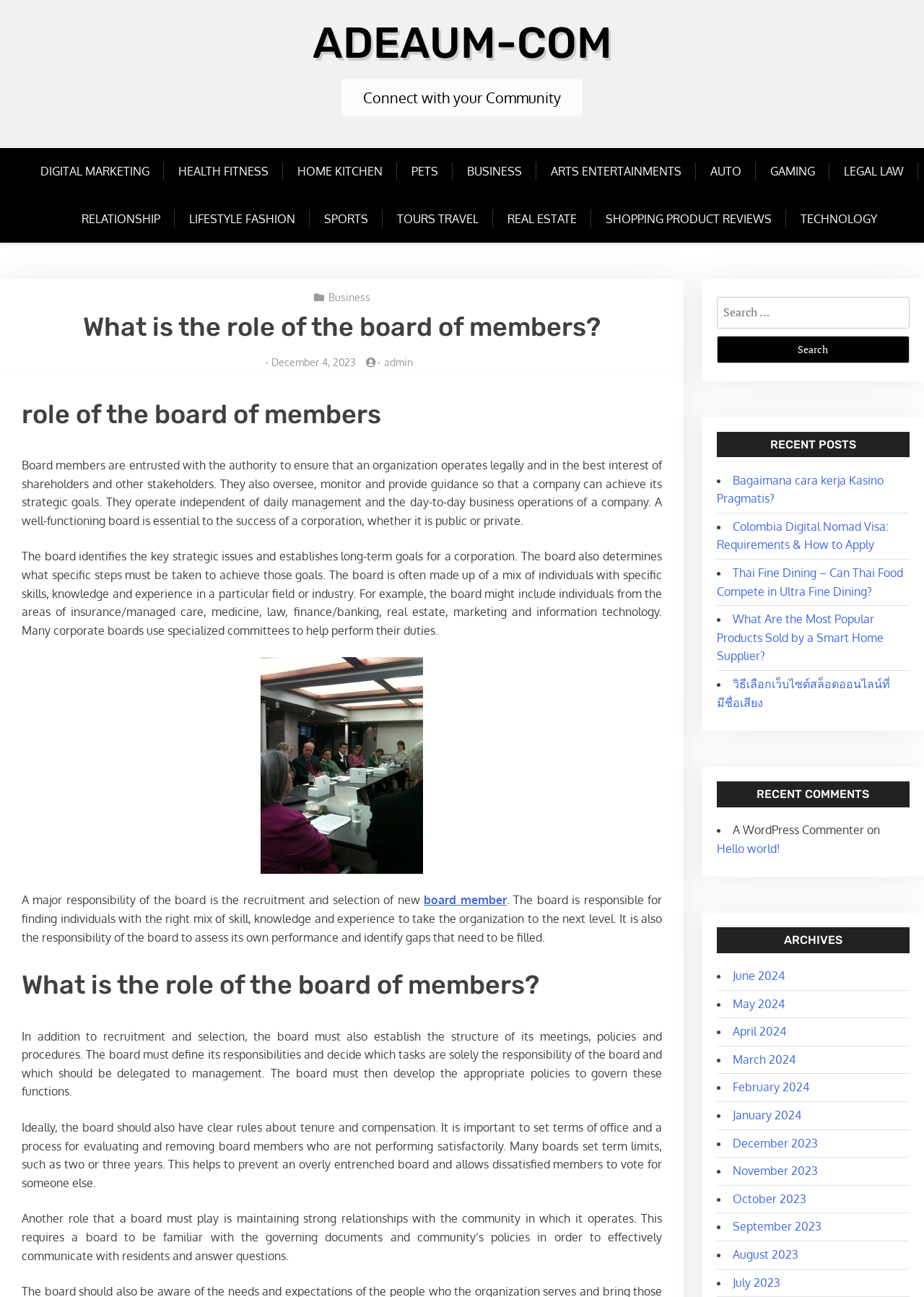Specify the bounding box coordinates of the region I need to click to perform the following instruction: "Click on the 'Bagaimana cara kerja Kasino Pragmatis?' link". The coordinates must be four float numbers in the range of 0 to 1, i.e., [left, top, right, bottom].

[0.776, 0.364, 0.956, 0.39]